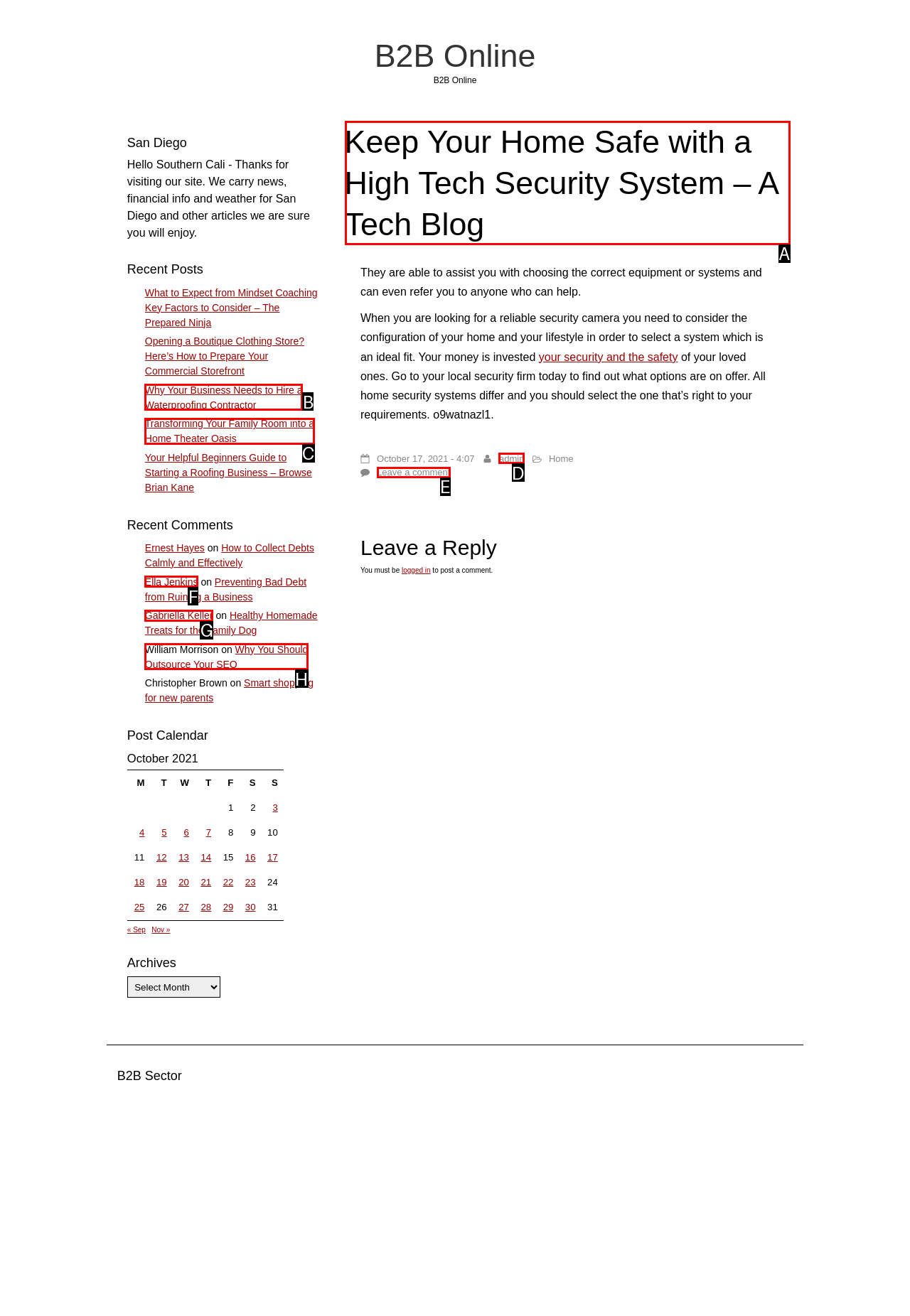Show which HTML element I need to click to perform this task: Click on the link to read about keeping your home safe with a high tech security system Answer with the letter of the correct choice.

A